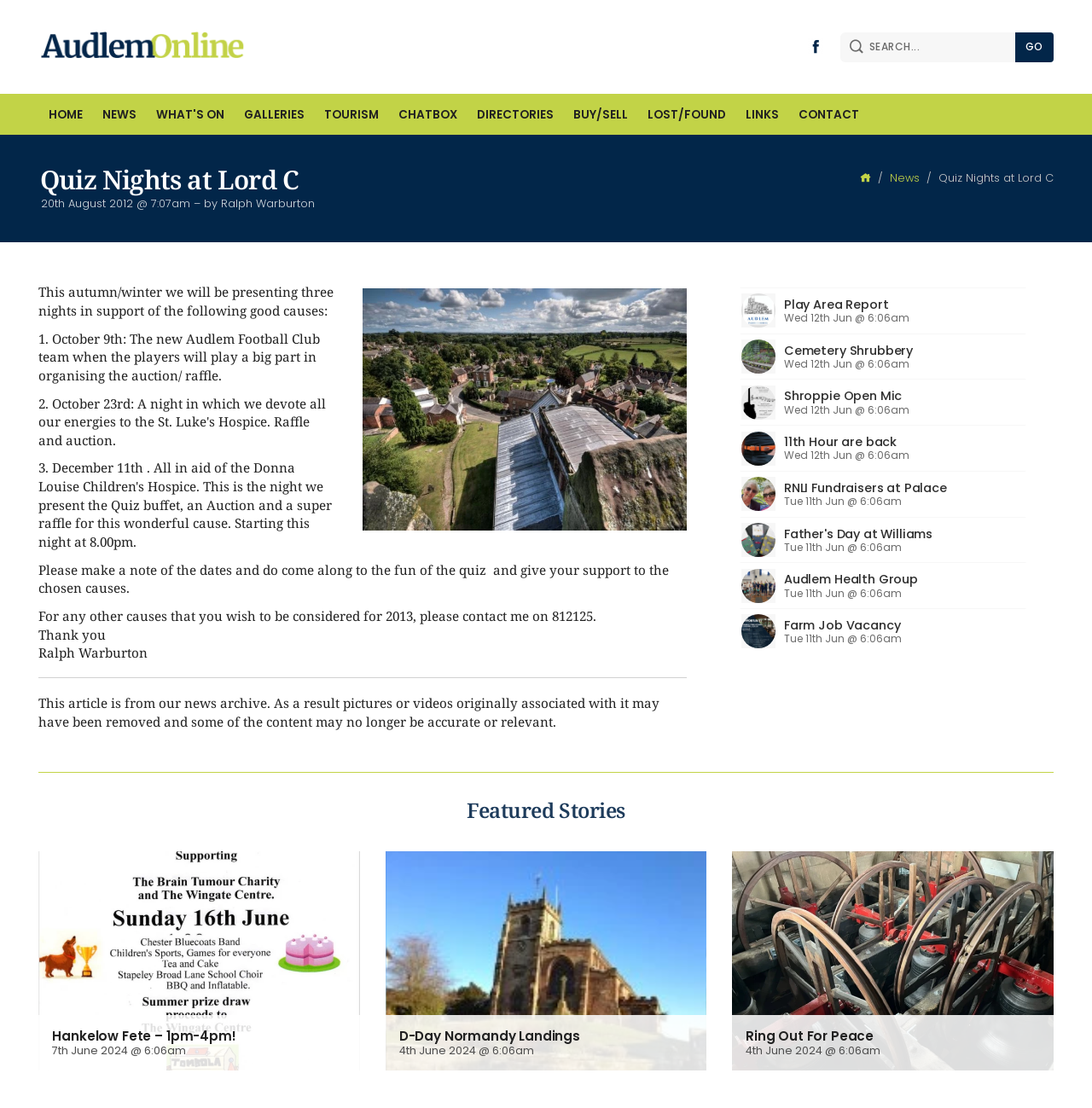Find the bounding box coordinates for the area that must be clicked to perform this action: "Read the article about Quiz Nights at Lord C".

[0.035, 0.121, 0.965, 0.174]